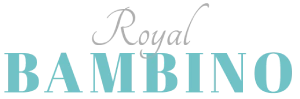Detail every significant feature and component of the image.

The image features the logo of "Royal Bambino," presented in an elegant typographic style. The word "Royal" is styled in a sophisticated, lighter font, while "BAMBINO" is prominently displayed in a vibrant teal color, emphasizing a playful yet regal flair. This logo conveys a sense of luxury and charm, appealing to audiences interested in high-quality products or services for children and families. The design's simplicity and color contrast make it visually striking, effectively representing the brand's identity in the realm of family-oriented entertainment or products.